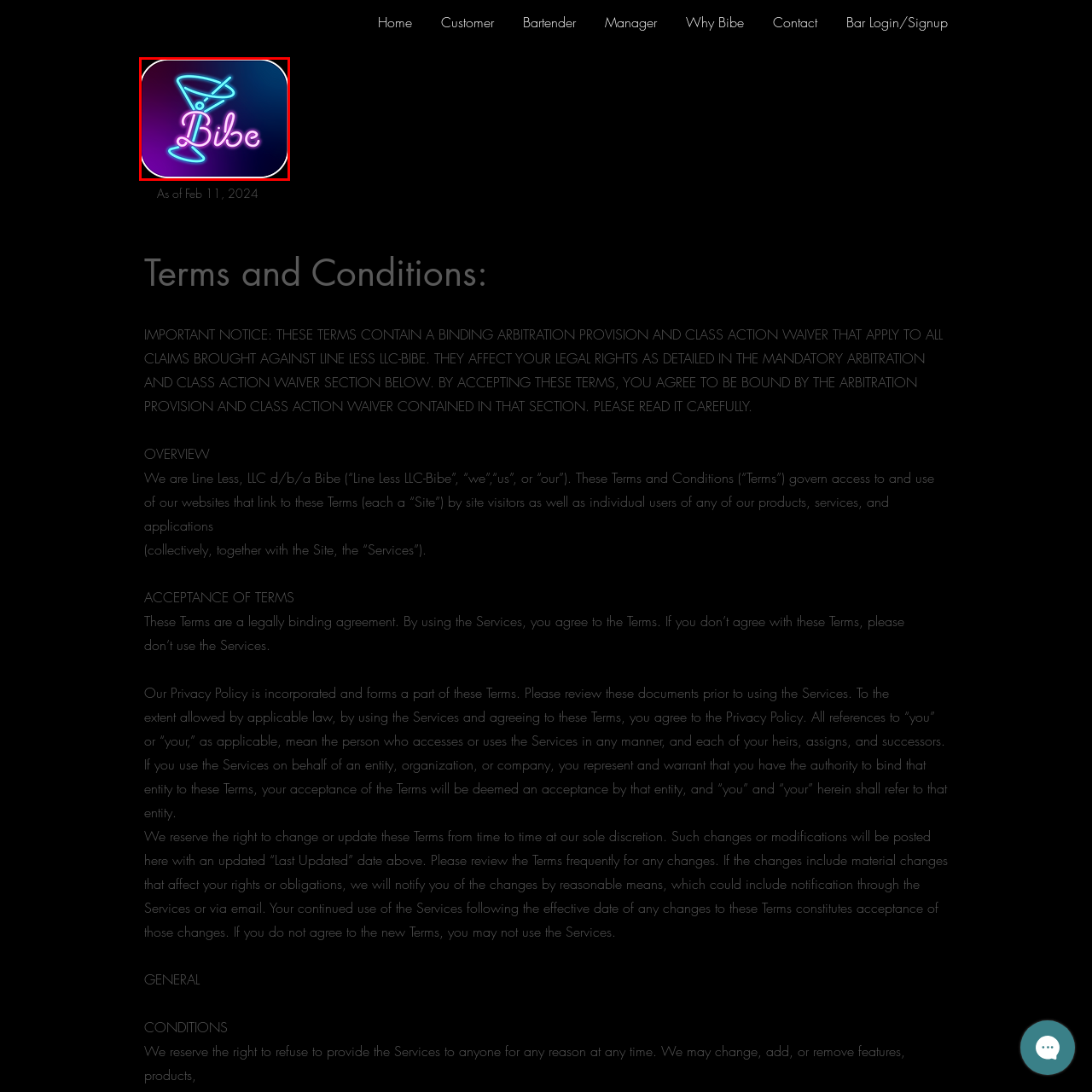What is the background color of the logo?
Consider the details within the red bounding box and provide a thorough answer to the question.

The caption describes the background of the logo as a gradient that transitions from deep blue to rich purple. This gradient background enhances the energetic and modern feel of the logo, making it appealing to a youthful audience.